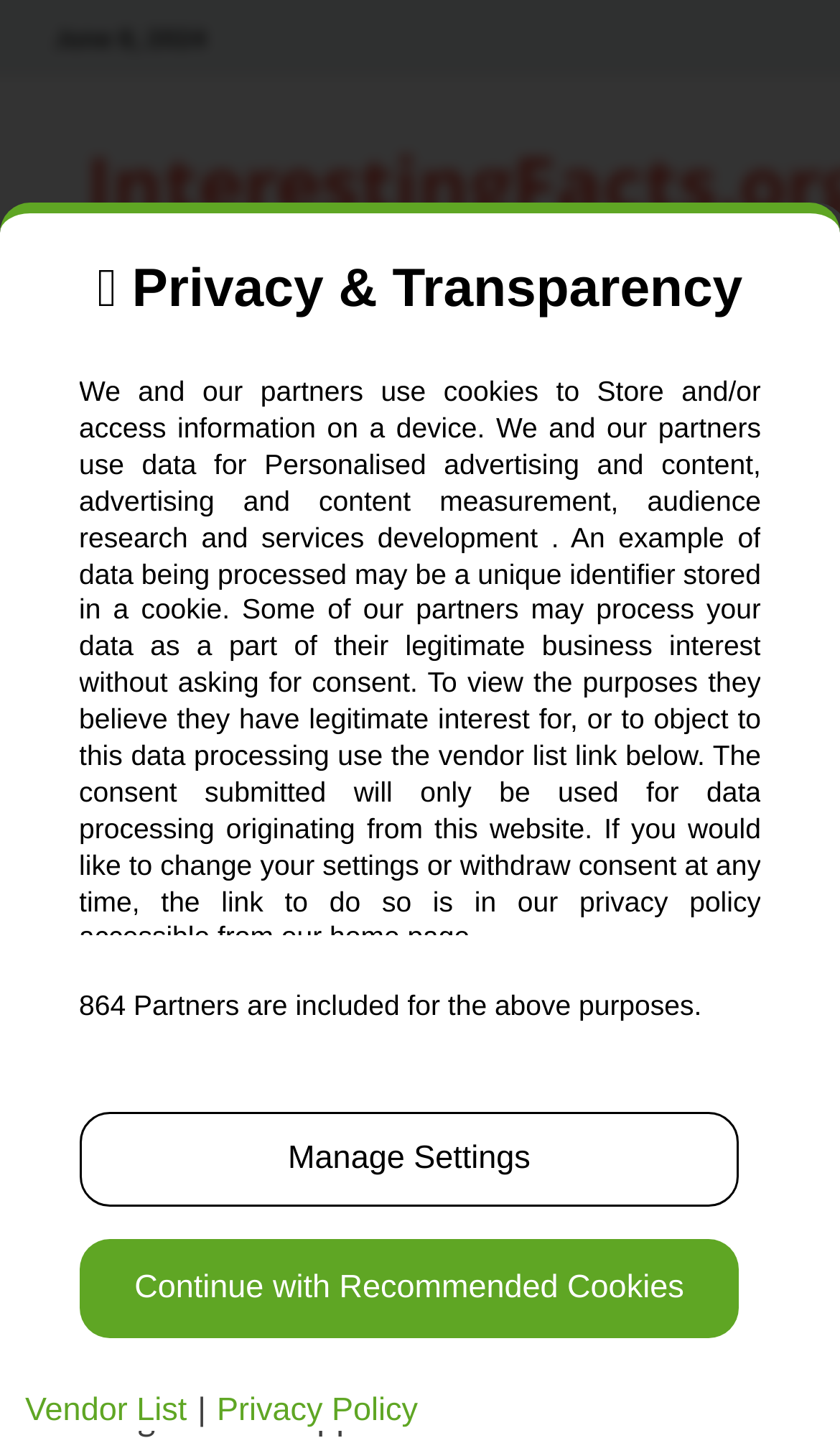Please determine the primary heading and provide its text.

The Outcome: A newsletter about making the election safe againon October 2, 2020 at 10:00 am